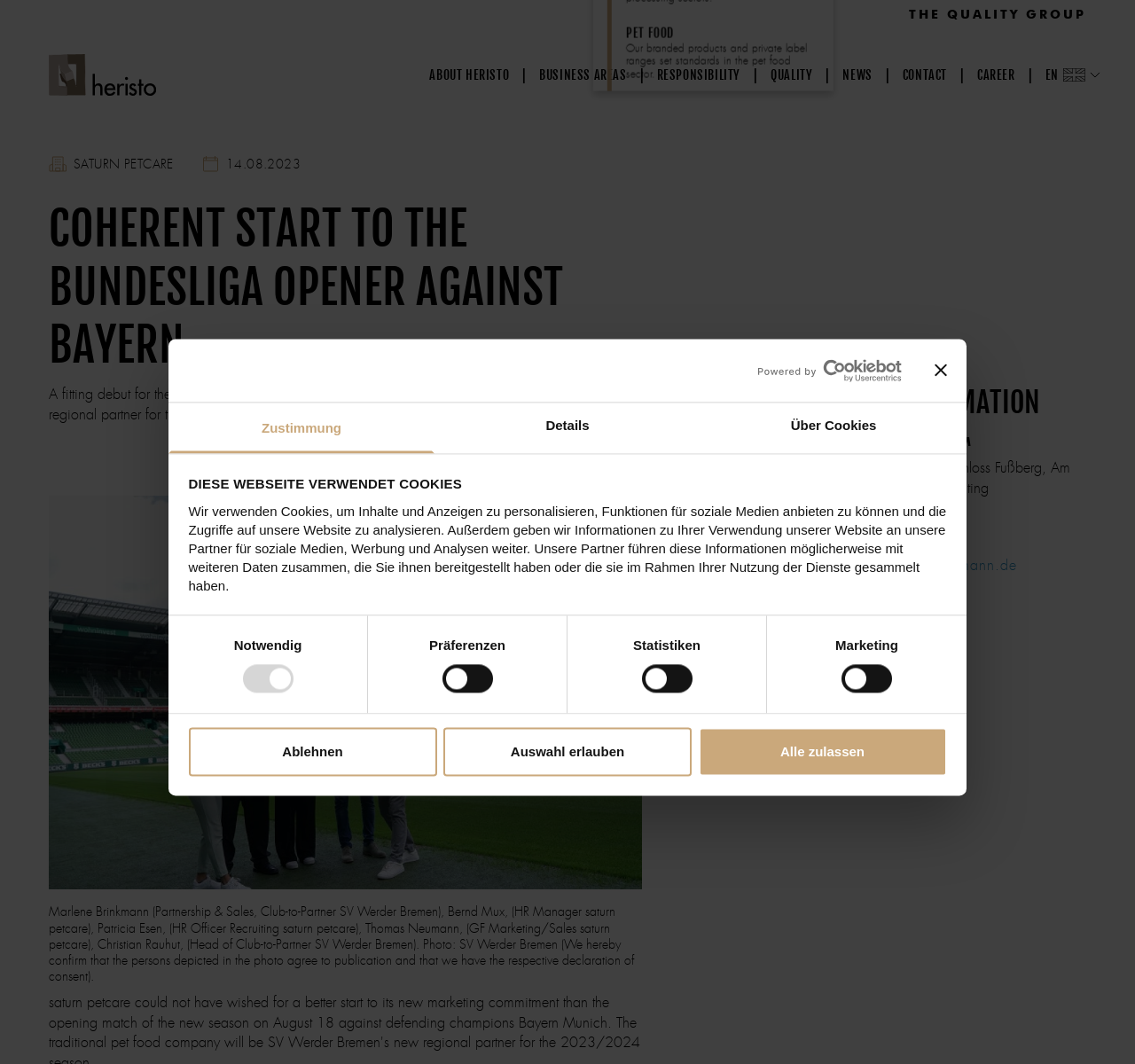Please identify the bounding box coordinates of the element I should click to complete this instruction: 'Learn how it works'. The coordinates should be given as four float numbers between 0 and 1, like this: [left, top, right, bottom].

None